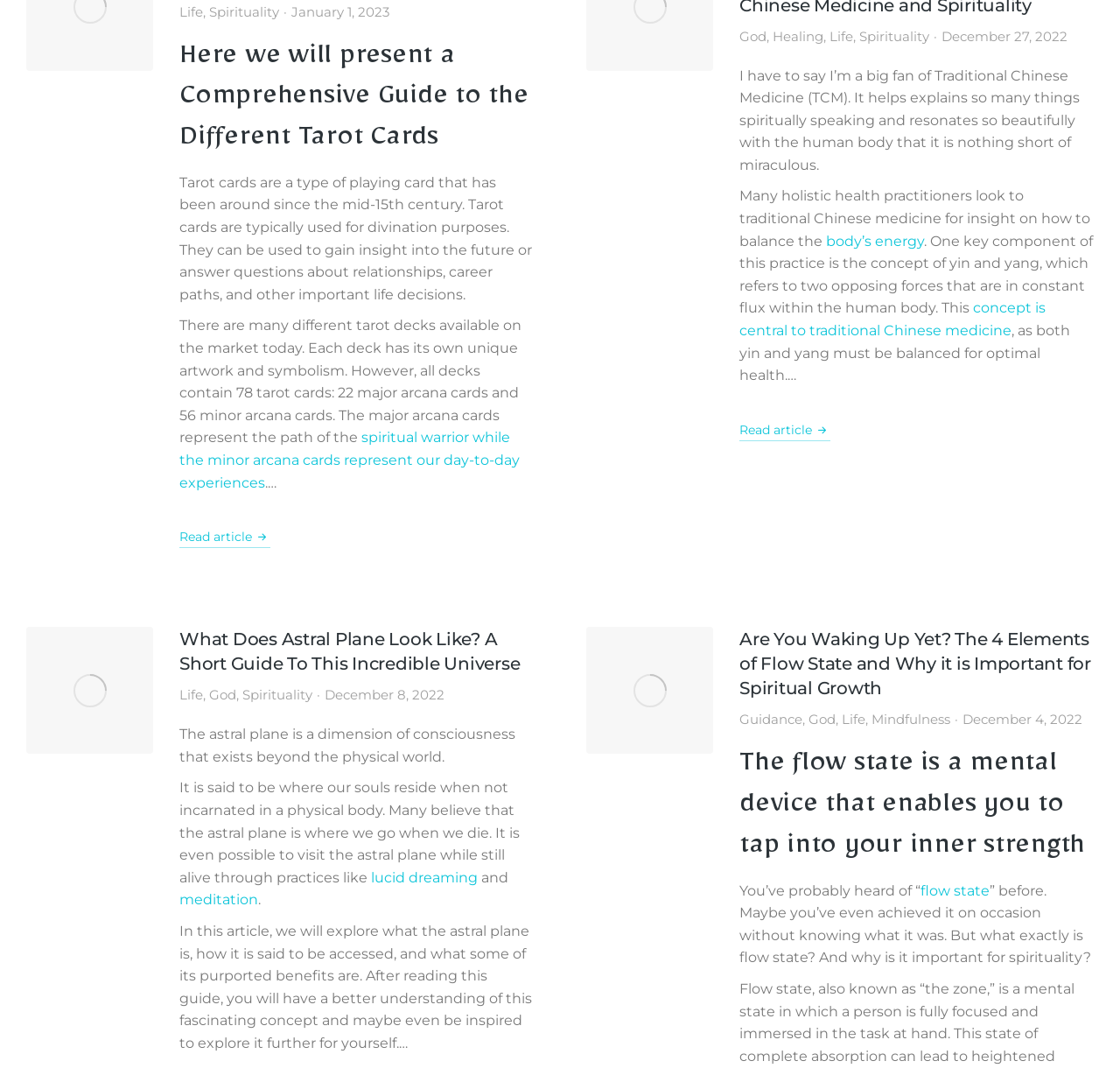Determine the bounding box coordinates of the element that should be clicked to execute the following command: "Read more about A Small Primer on The Amazing World of Tarot Cards".

[0.16, 0.495, 0.241, 0.513]